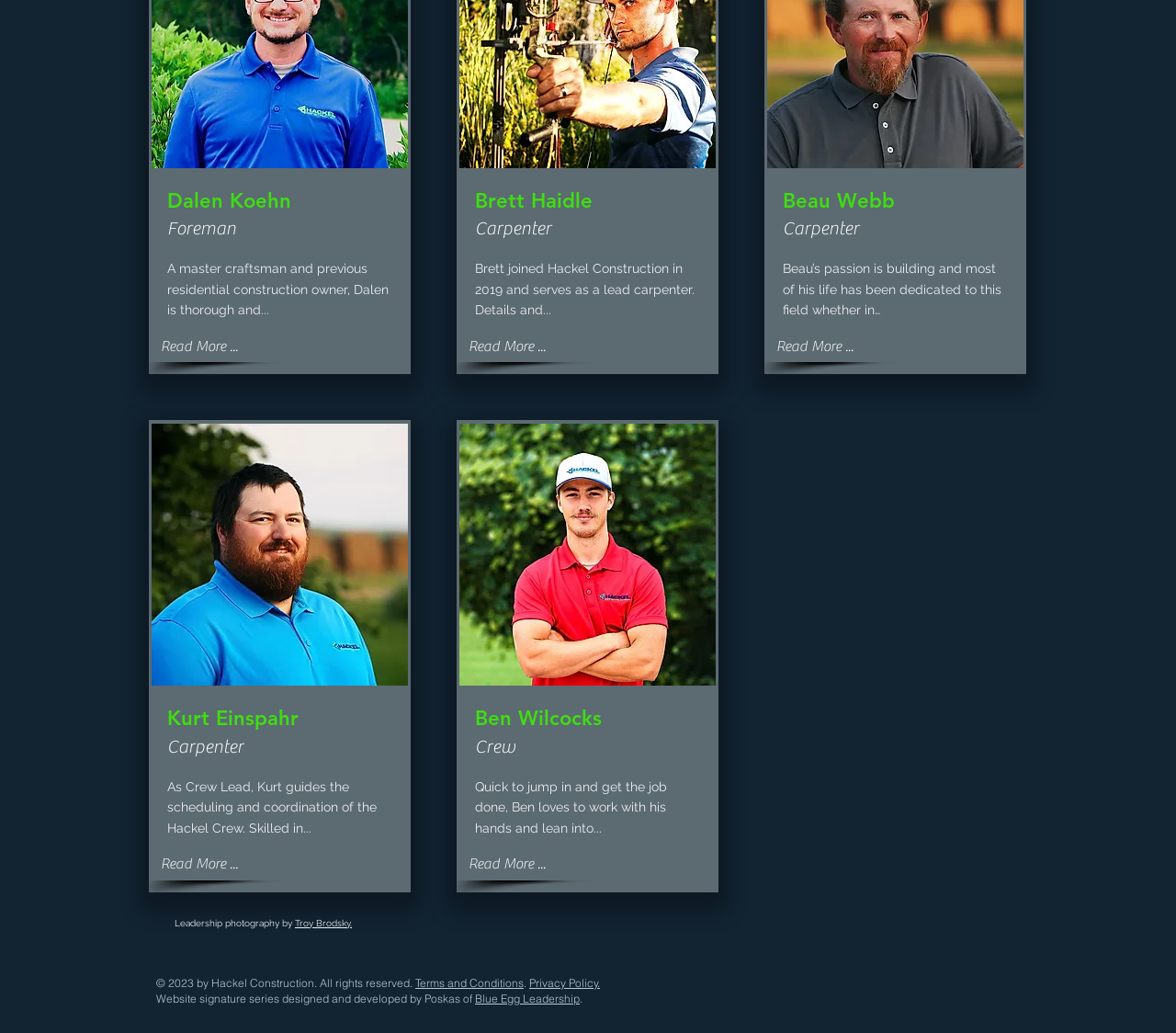How many social media platforms are linked on this webpage?
Look at the image and answer with only one word or phrase.

4